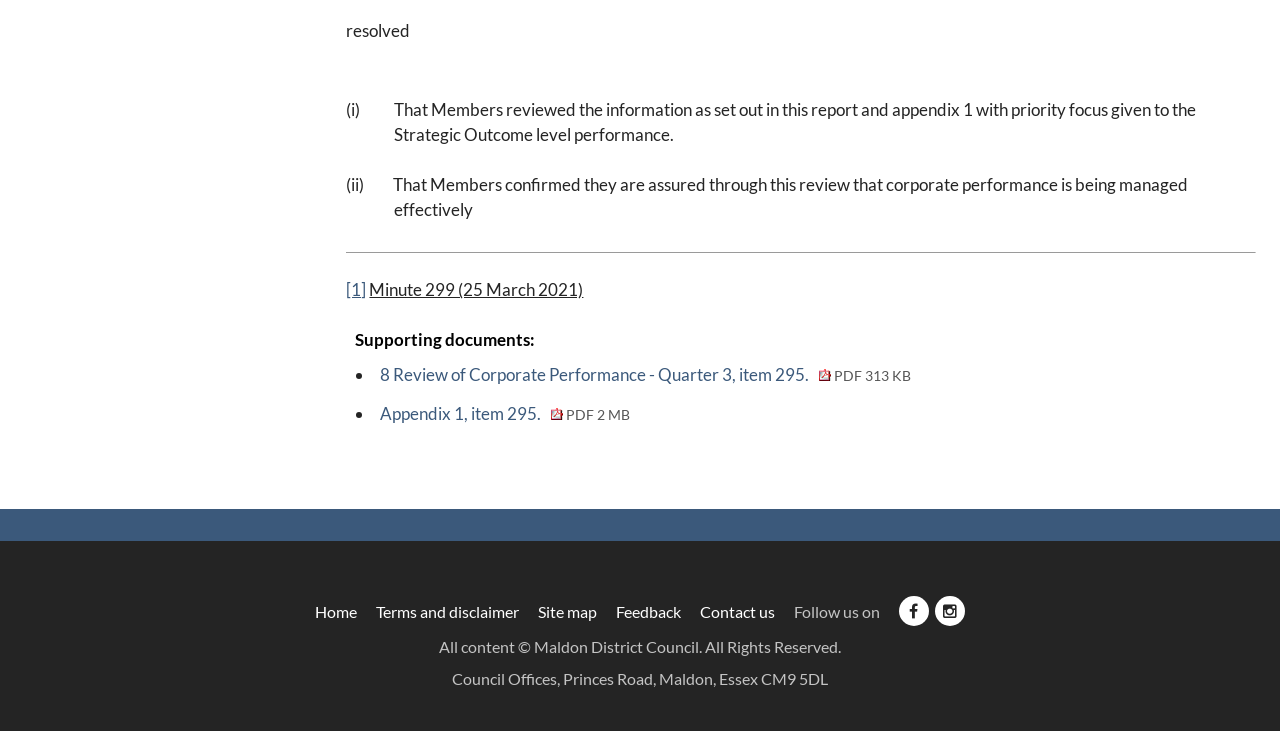Please identify the bounding box coordinates for the region that you need to click to follow this instruction: "Open '8 Review of Corporate Performance - Quarter 3'".

[0.297, 0.498, 0.712, 0.527]